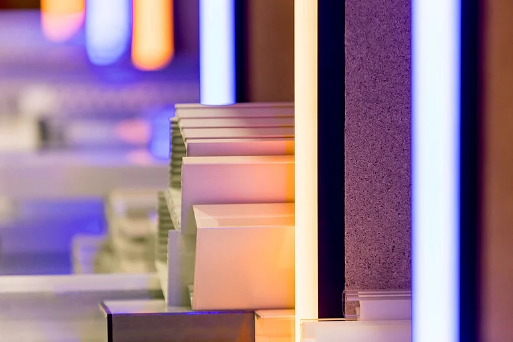What is the purpose of the ambient lighting? Examine the screenshot and reply using just one word or a brief phrase.

To enhance aesthetic